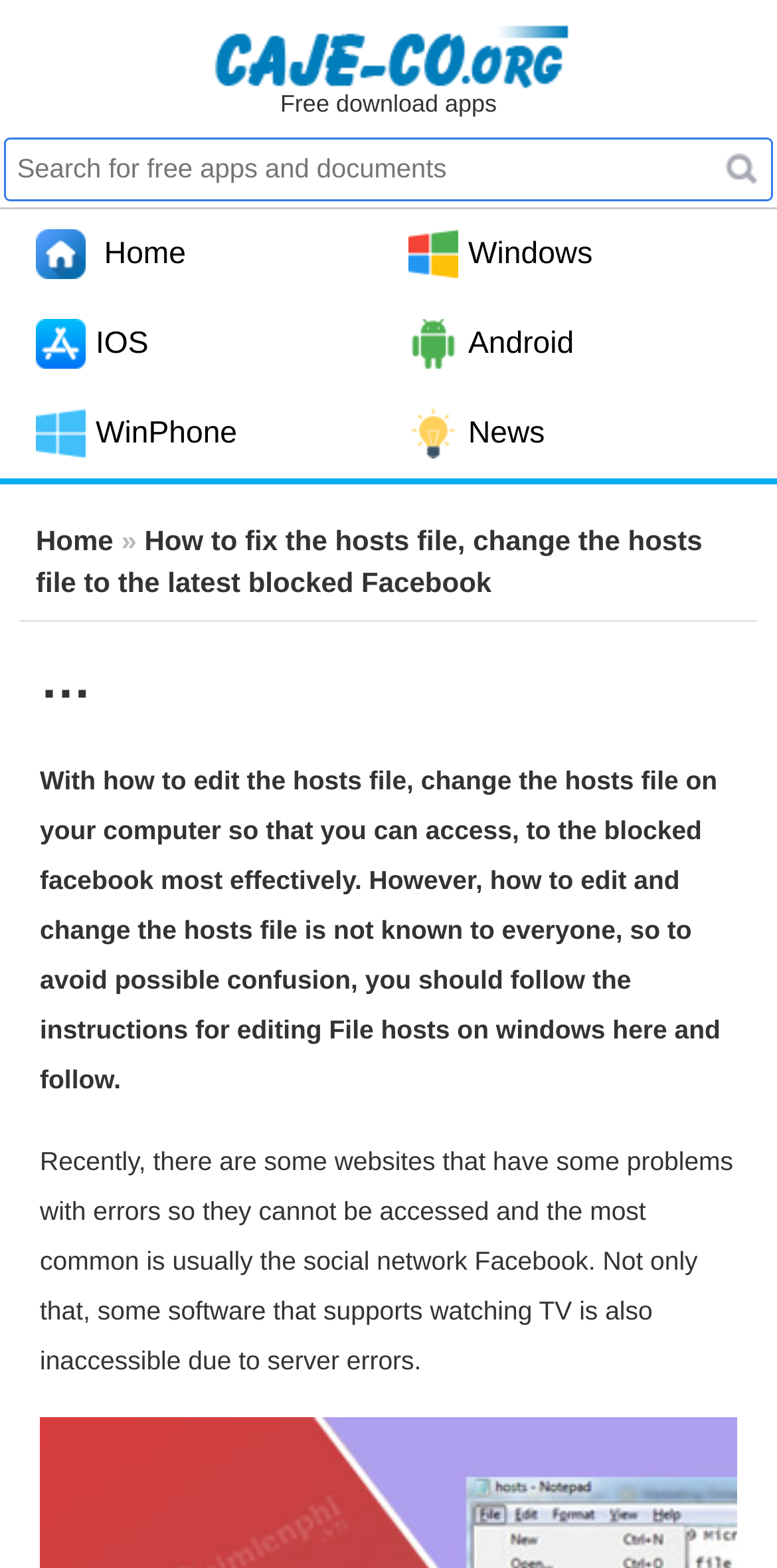Identify the bounding box of the HTML element described as: "parent_node: Free download apps".

[0.013, 0.006, 0.987, 0.057]